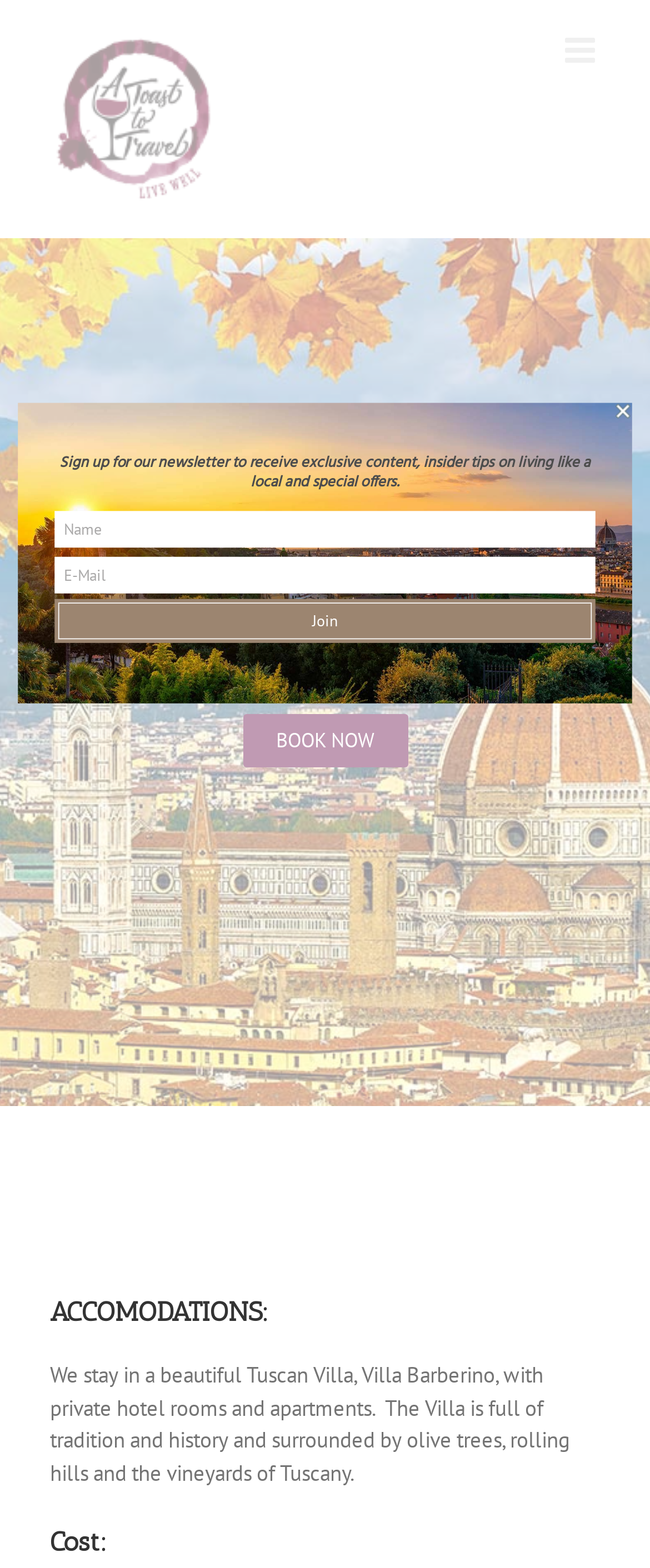Find the bounding box coordinates of the UI element according to this description: "aria-label="Toggle mobile menu"".

[0.869, 0.021, 0.923, 0.044]